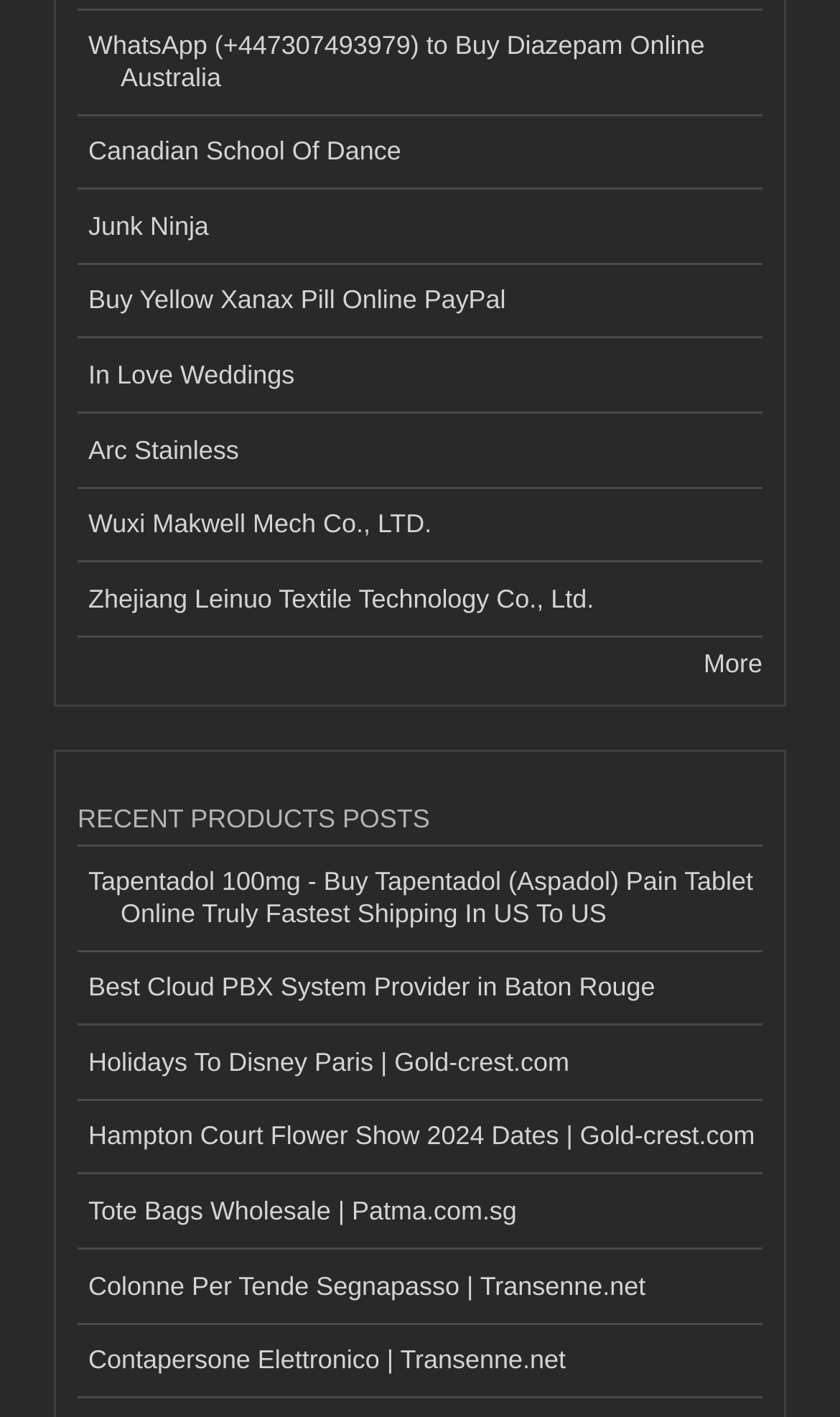Please find the bounding box coordinates of the element that must be clicked to perform the given instruction: "Explore Tapentadol 100mg pain tablet online". The coordinates should be four float numbers from 0 to 1, i.e., [left, top, right, bottom].

[0.092, 0.597, 0.908, 0.672]